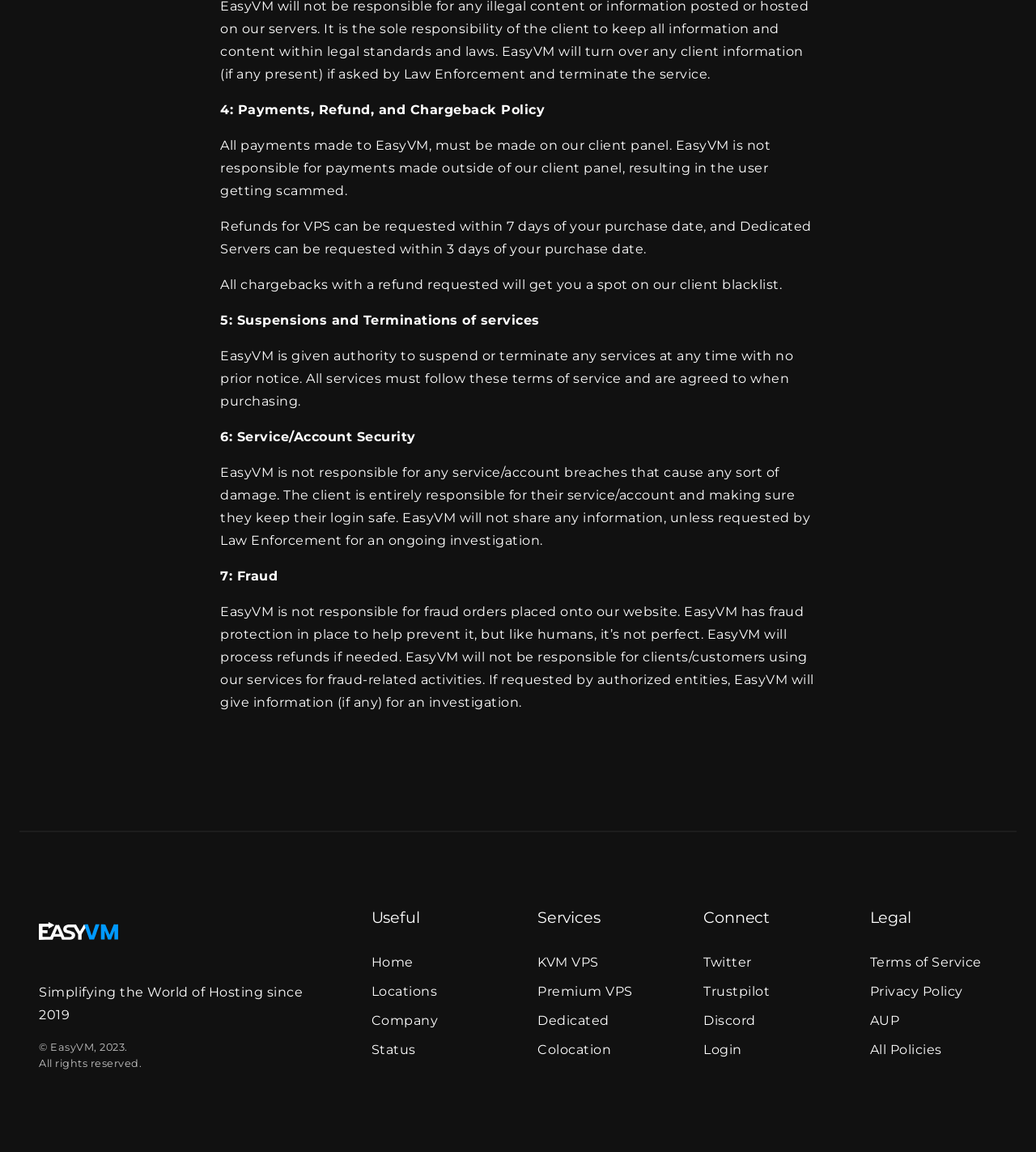What is the purpose of the separator element on the webpage?
Answer the question based on the image using a single word or a brief phrase.

Horizontal separator